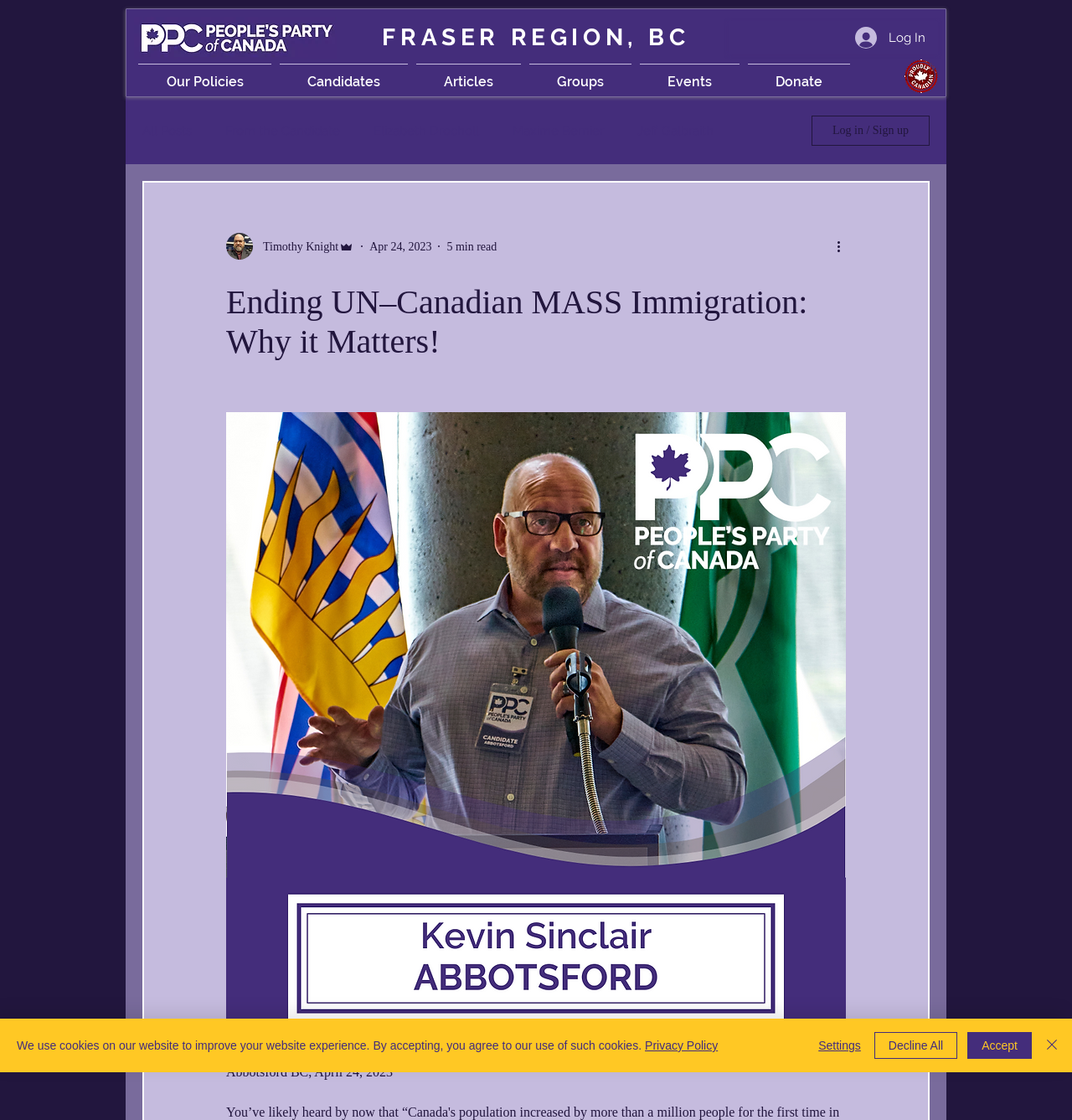Find the bounding box coordinates of the element to click in order to complete this instruction: "View Our Policies". The bounding box coordinates must be four float numbers between 0 and 1, denoted as [left, top, right, bottom].

[0.125, 0.057, 0.257, 0.076]